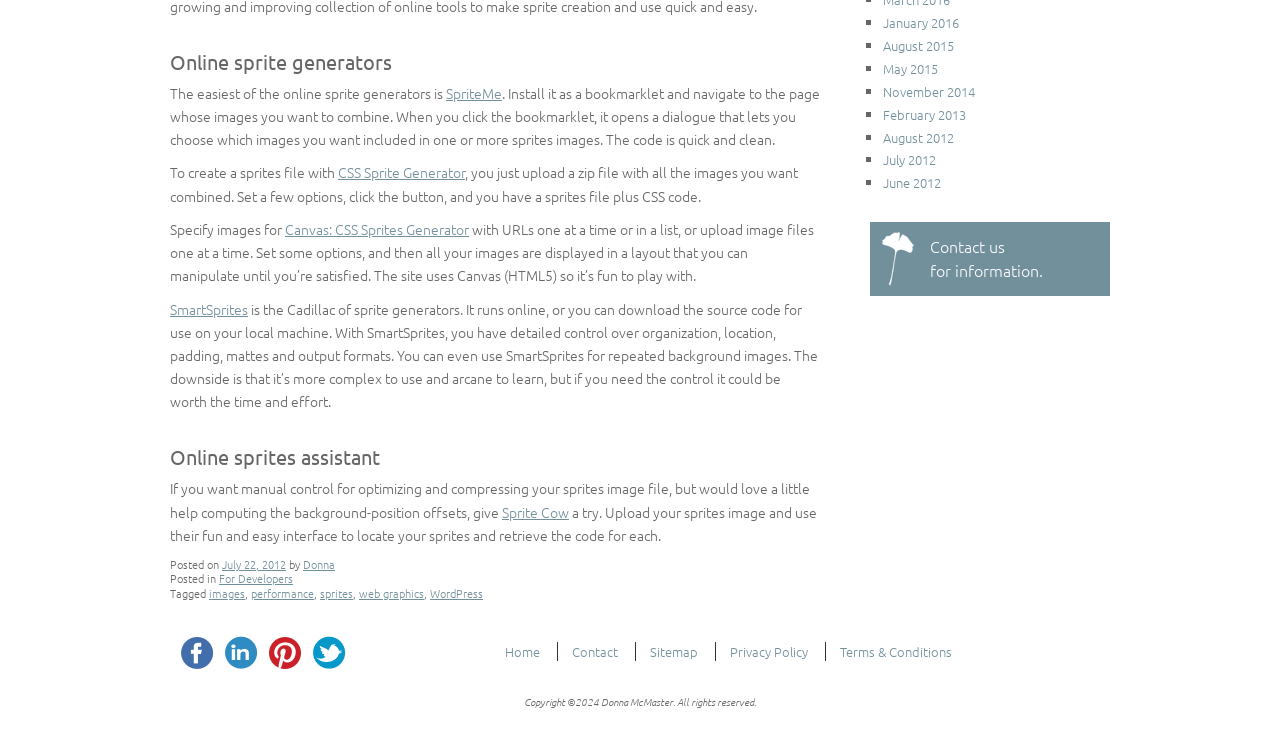Provide the bounding box coordinates of the HTML element described by the text: "Canvas: CSS Sprites Generator". The coordinates should be in the format [left, top, right, bottom] with values between 0 and 1.

[0.223, 0.294, 0.366, 0.321]